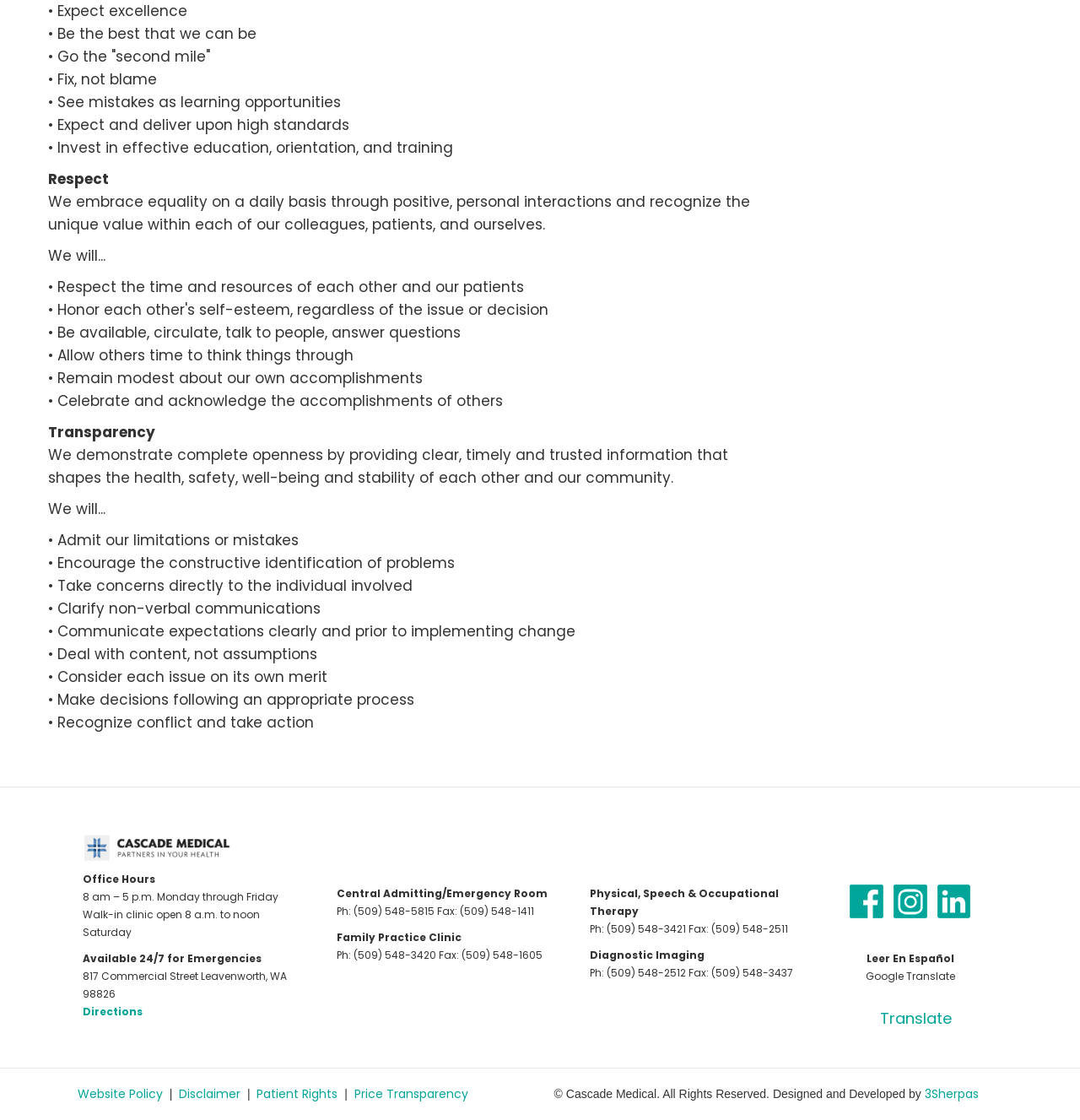Find the bounding box coordinates of the clickable area that will achieve the following instruction: "Click the Cascade Medical logo".

[0.076, 0.745, 0.214, 0.769]